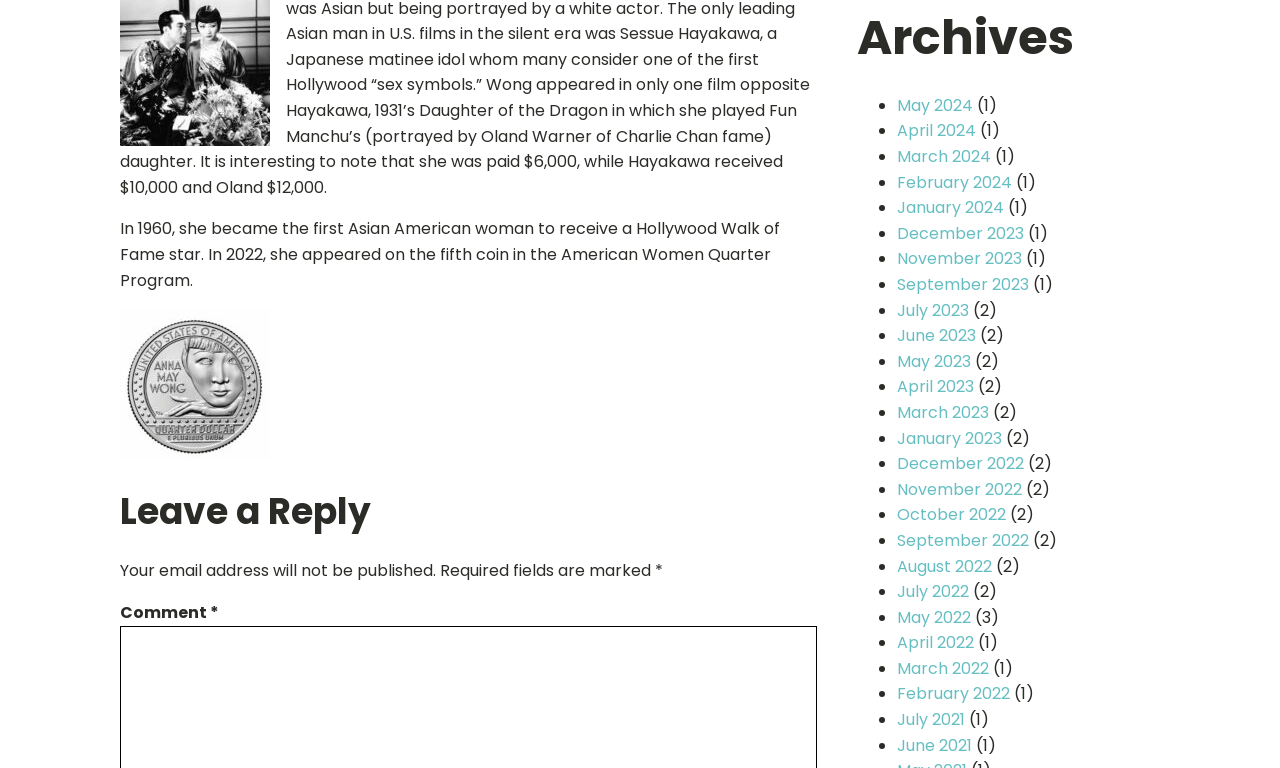Based on the image, provide a detailed and complete answer to the question: 
What are the available months to view archives?

The webpage has an 'Archives' section that lists multiple months, including May 2024, April 2024, March 2024, and many others, which can be viewed by clicking on the corresponding links.